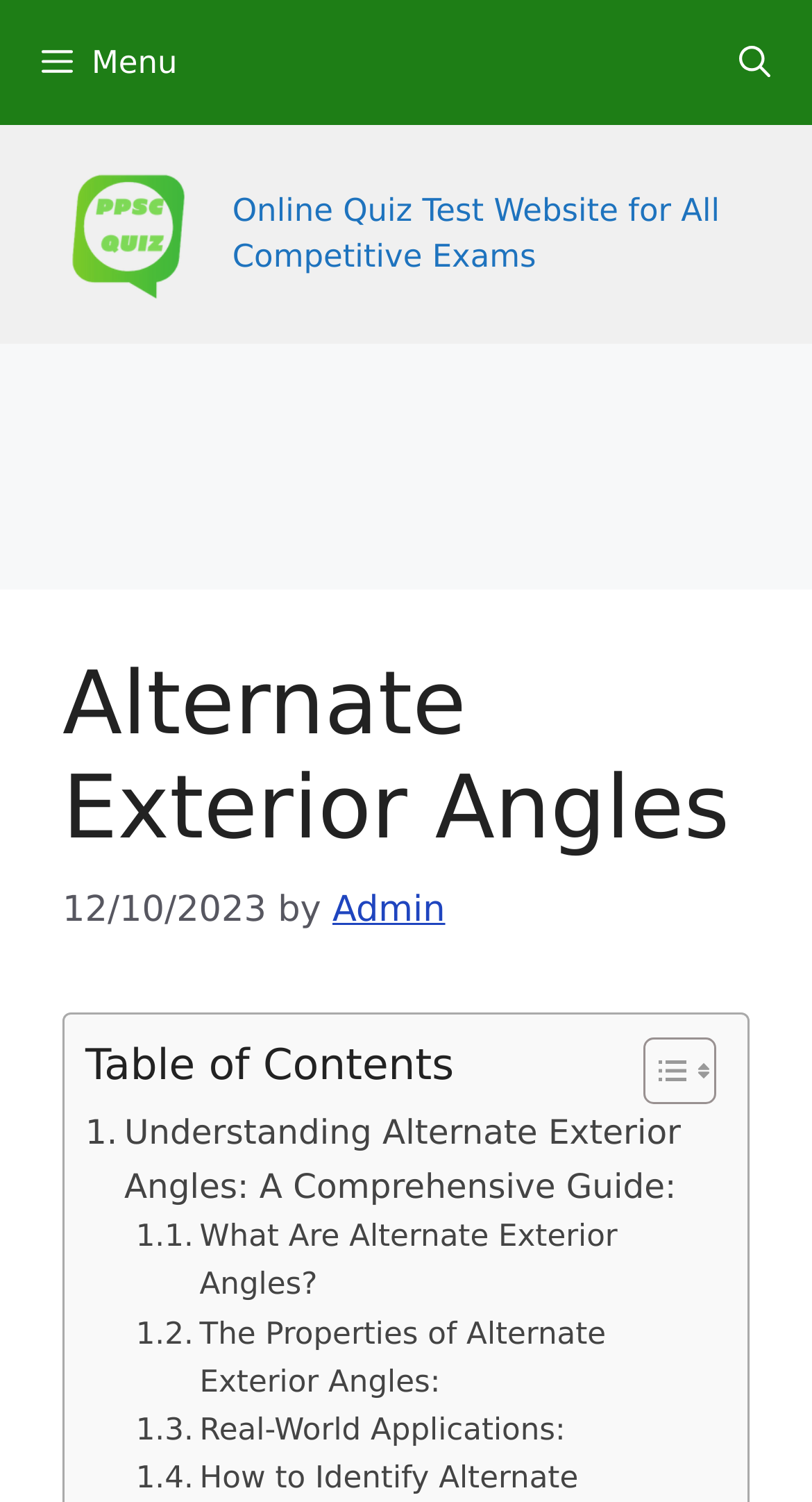Write an elaborate caption that captures the essence of the webpage.

The webpage is about Alternate Exterior Angles in geometry, with a focus on understanding shapes, sizes, and properties. At the top, there is a navigation bar with a "Menu" button on the left and a "Search Bar" link on the right. Below the navigation bar, there is a banner with a link to "PPSC QUIZ" accompanied by an image, and a static text describing the website as an online quiz test platform for competitive exams.

The main content area has a heading "Alternate Exterior Angles" followed by a time stamp and an author credit. Below this, there is a table of contents with links to different sections, including "Understanding Alternate Exterior Angles", "What Are Alternate Exterior Angles?", "The Properties of Alternate Exterior Angles", and "Real-World Applications". Each section link has a toggle button with two images. The table of contents takes up most of the main content area, with the section links stacked vertically.